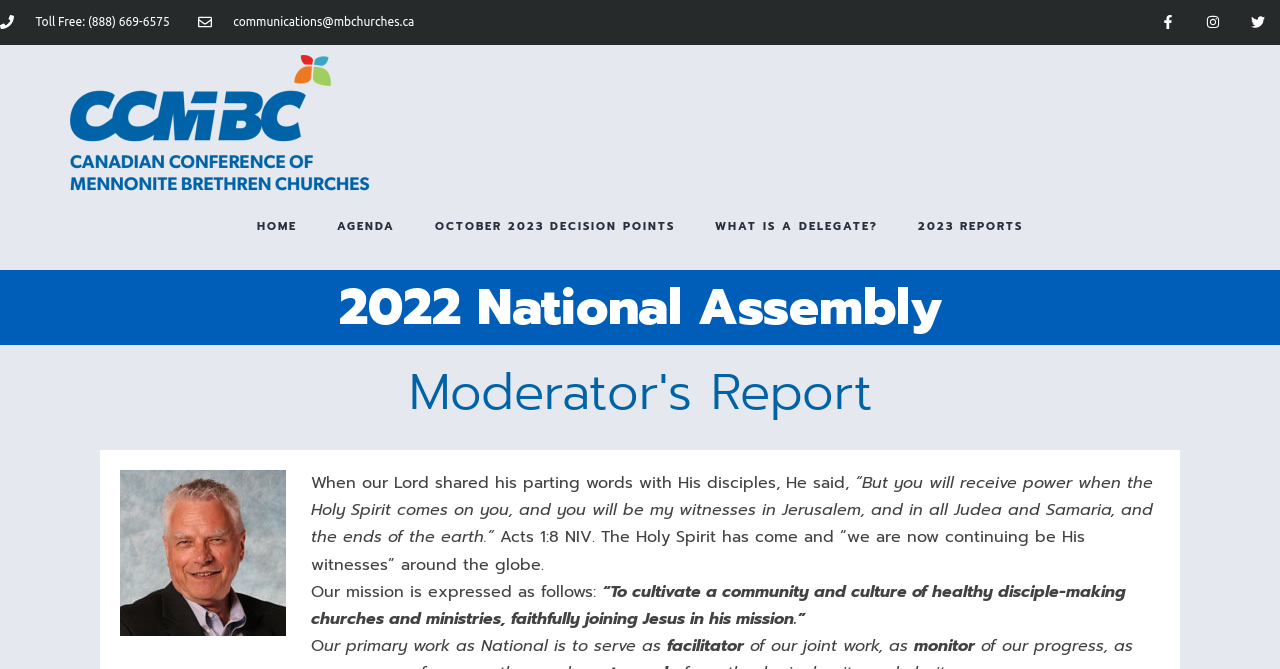Please identify the bounding box coordinates of the clickable area that will allow you to execute the instruction: "Read the 2022 National Assembly report".

[0.031, 0.404, 0.969, 0.516]